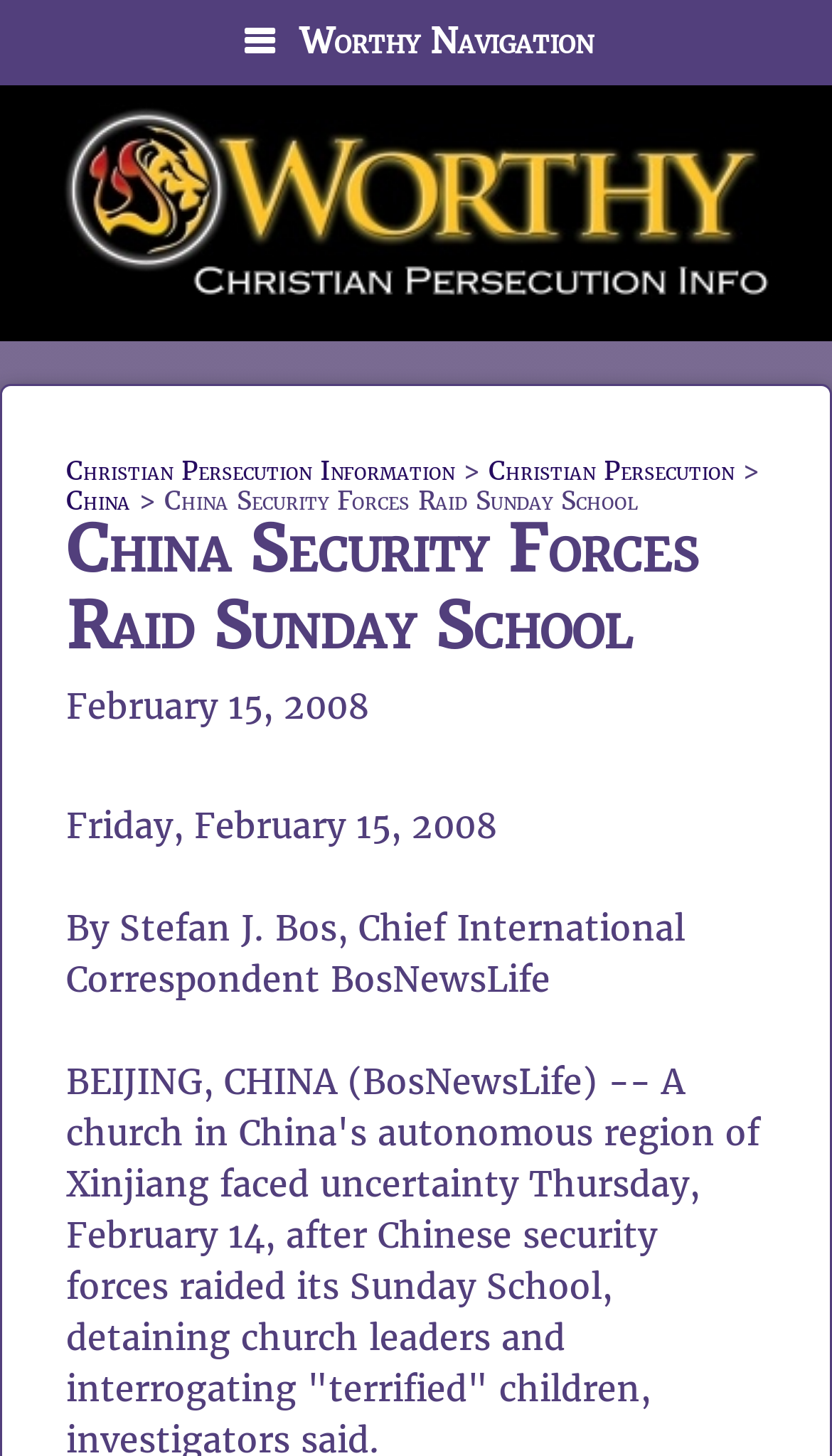What is the date of the news article?
Please use the image to provide a one-word or short phrase answer.

February 15, 2008